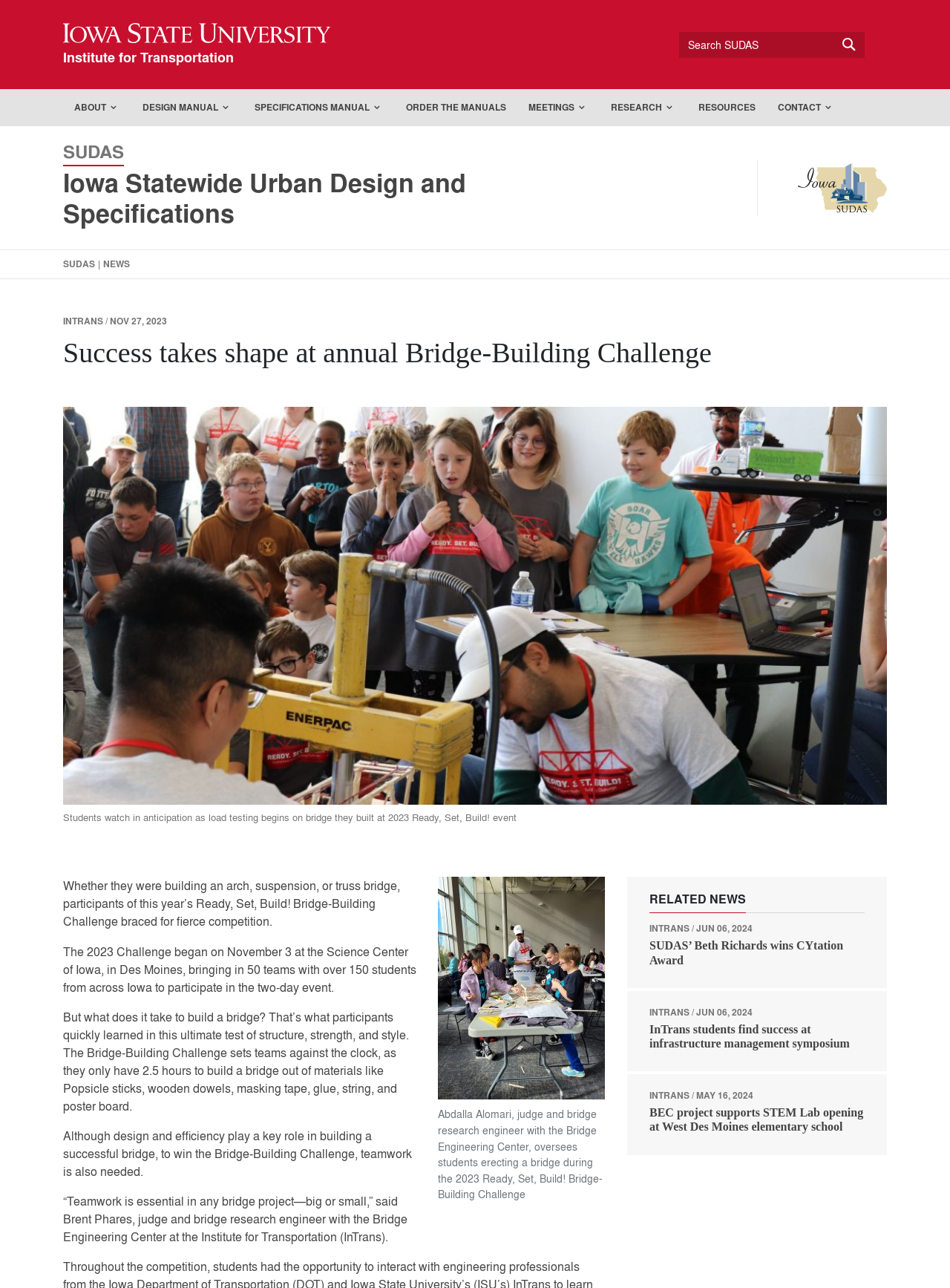What is the name of the award won by SUDAS’ Beth Richards?
Using the information from the image, provide a comprehensive answer to the question.

I found the answer by reading the text in the webpage, specifically the link 'INTRANS / JUN 06, 2024 SUDAS’ Beth Richards wins CYtation Award' which mentions the name of the award.